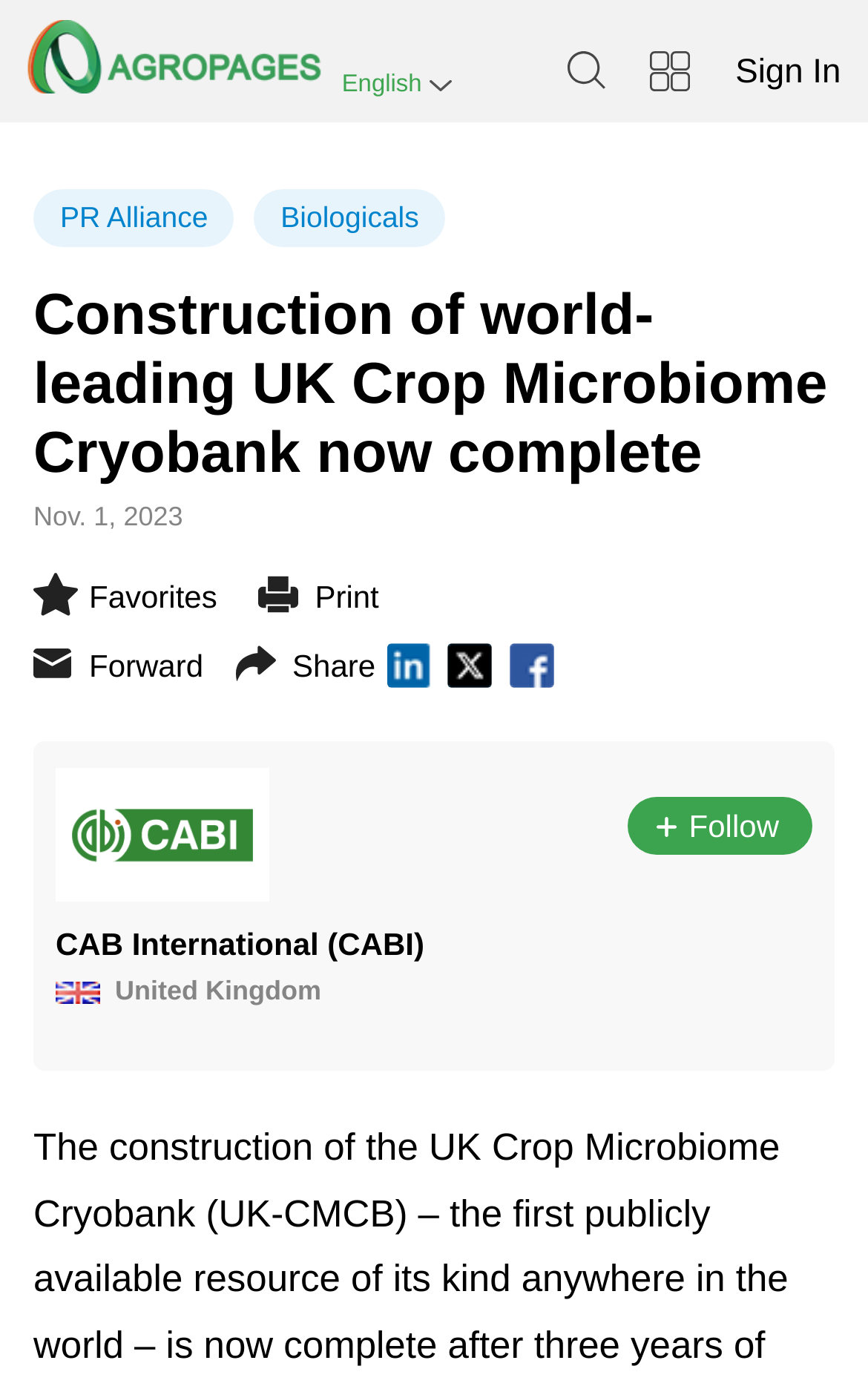Ascertain the bounding box coordinates for the UI element detailed here: "parent_node: Sign In". The coordinates should be provided as [left, top, right, bottom] with each value being a float between 0 and 1.

[0.654, 0.037, 0.698, 0.067]